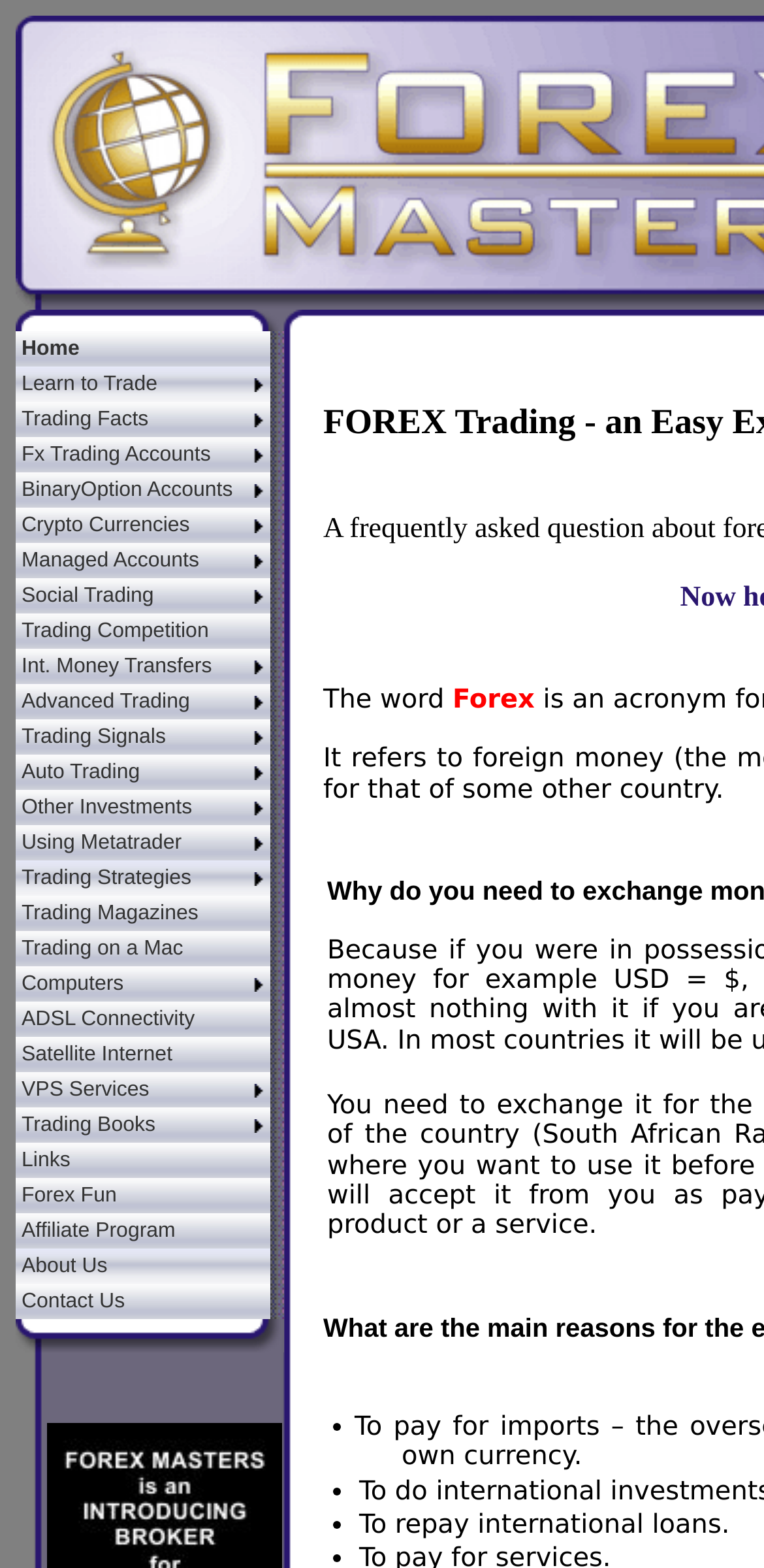Locate the coordinates of the bounding box for the clickable region that fulfills this instruction: "Open Fx Trading Accounts".

[0.021, 0.279, 0.354, 0.301]